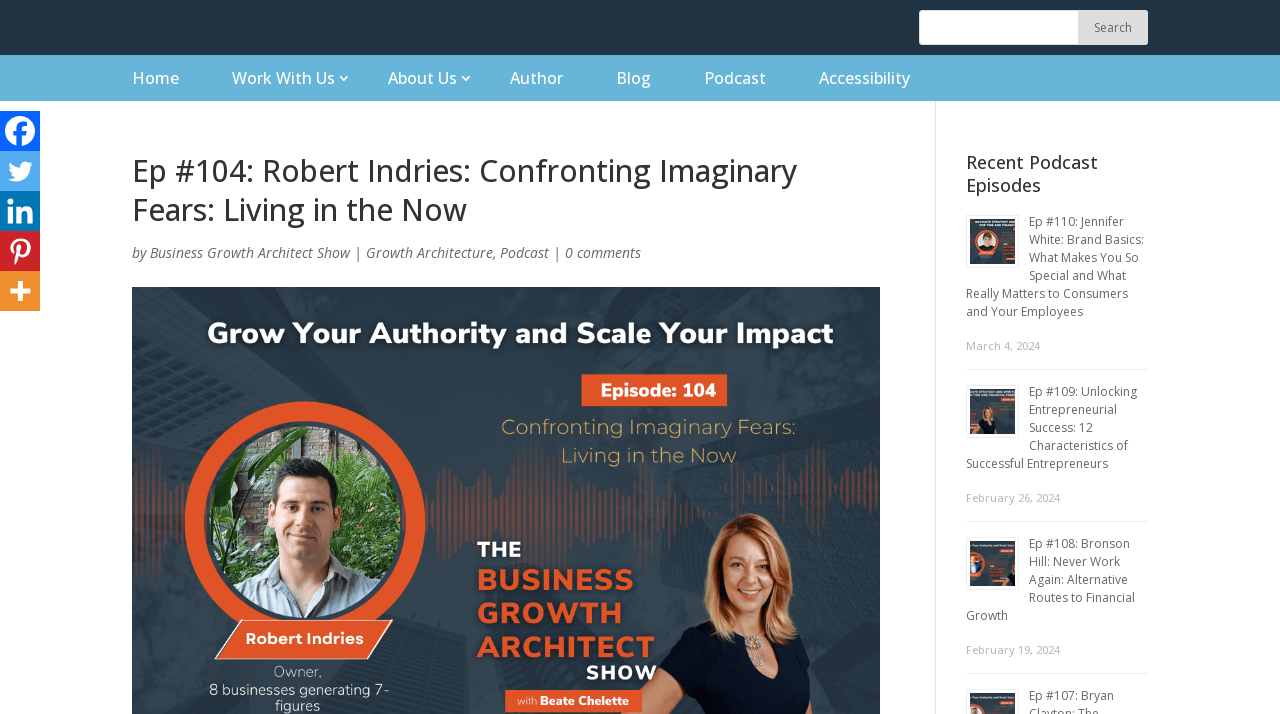By analyzing the image, answer the following question with a detailed response: How many social media links are there?

I counted the social media links on the left side of the webpage, and there are 5 links: Facebook, Twitter, Linkedin, Pinterest, and More.